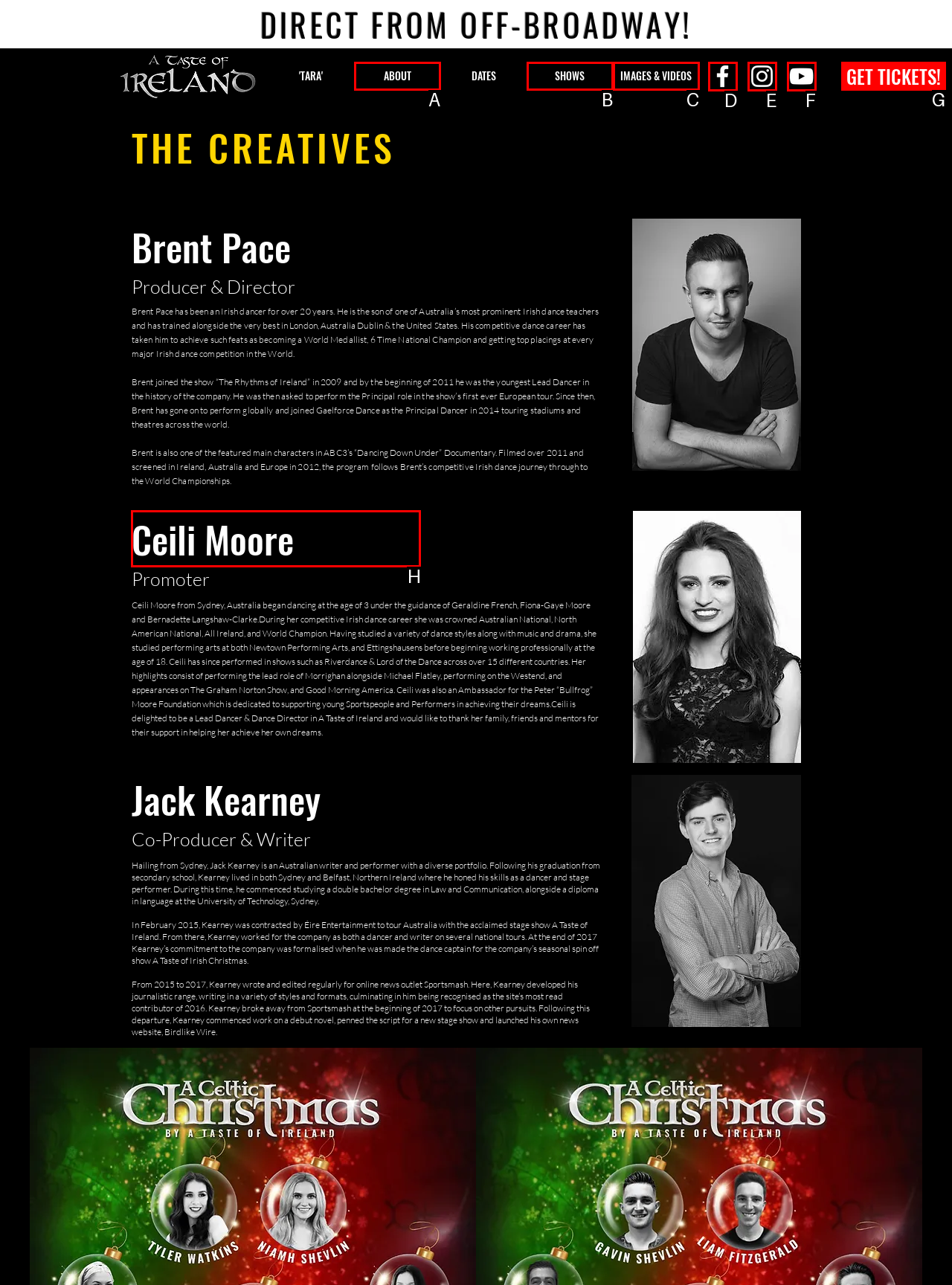Provide the letter of the HTML element that you need to click on to perform the task: Learn more about 'Ceili Moore'.
Answer with the letter corresponding to the correct option.

H